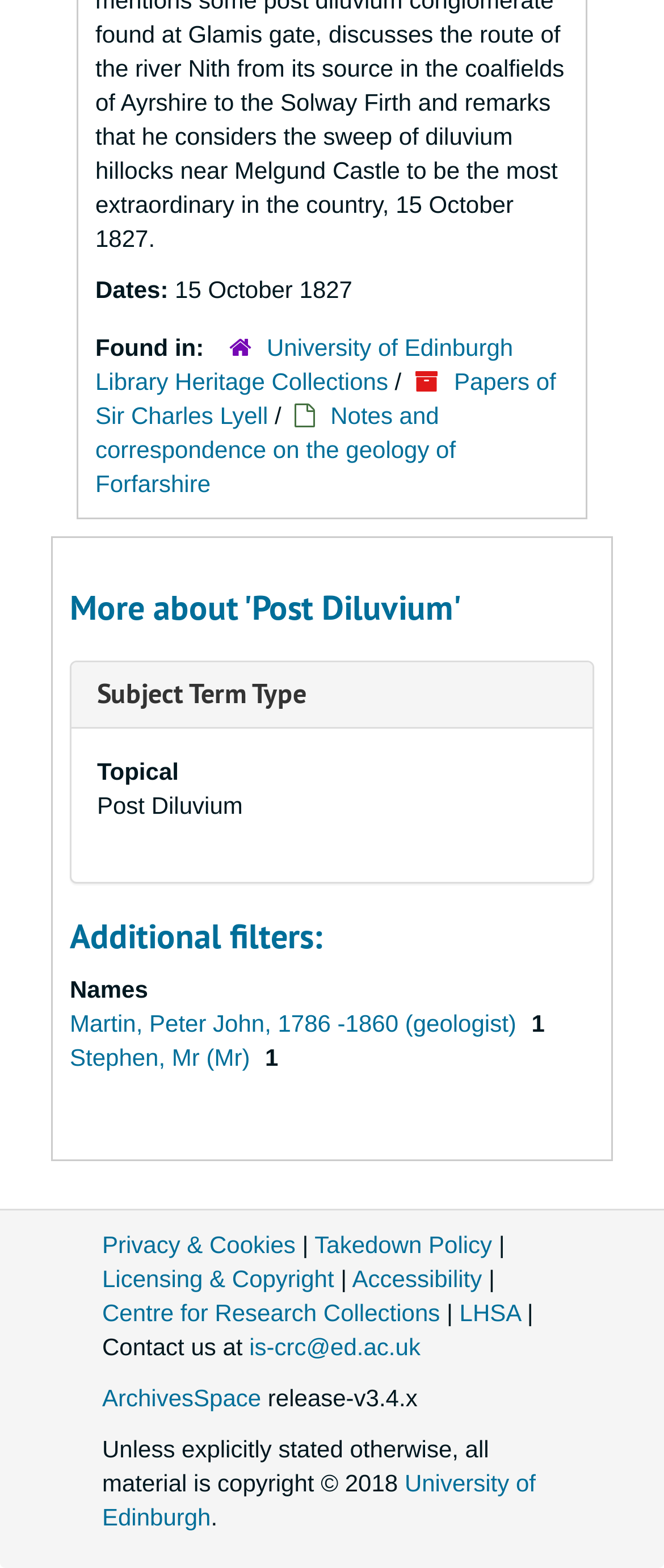What is the copyright year?
Give a single word or phrase as your answer by examining the image.

2018